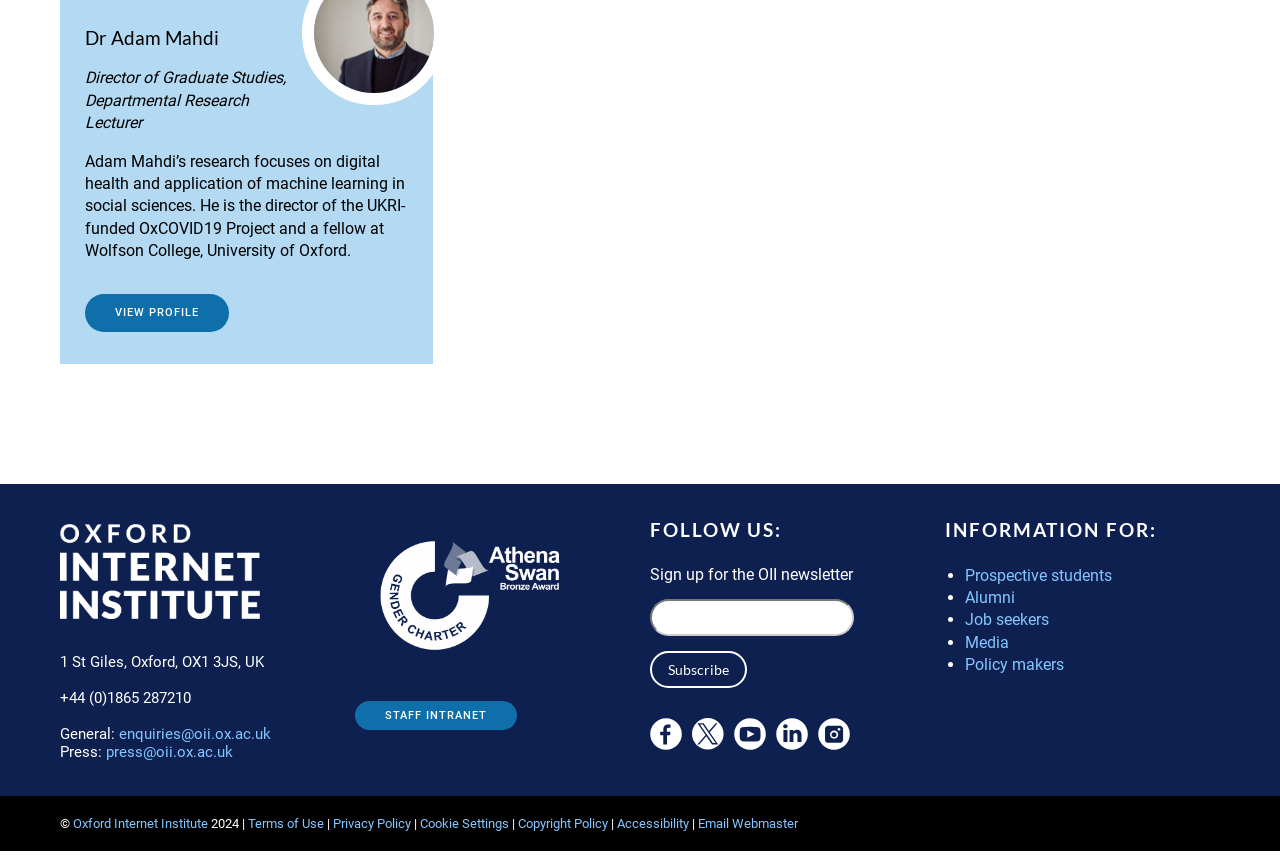Locate the bounding box coordinates of the area you need to click to fulfill this instruction: 'Click the 'STAFF INTRANET' button'. The coordinates must be in the form of four float numbers ranging from 0 to 1: [left, top, right, bottom].

[0.277, 0.813, 0.404, 0.847]